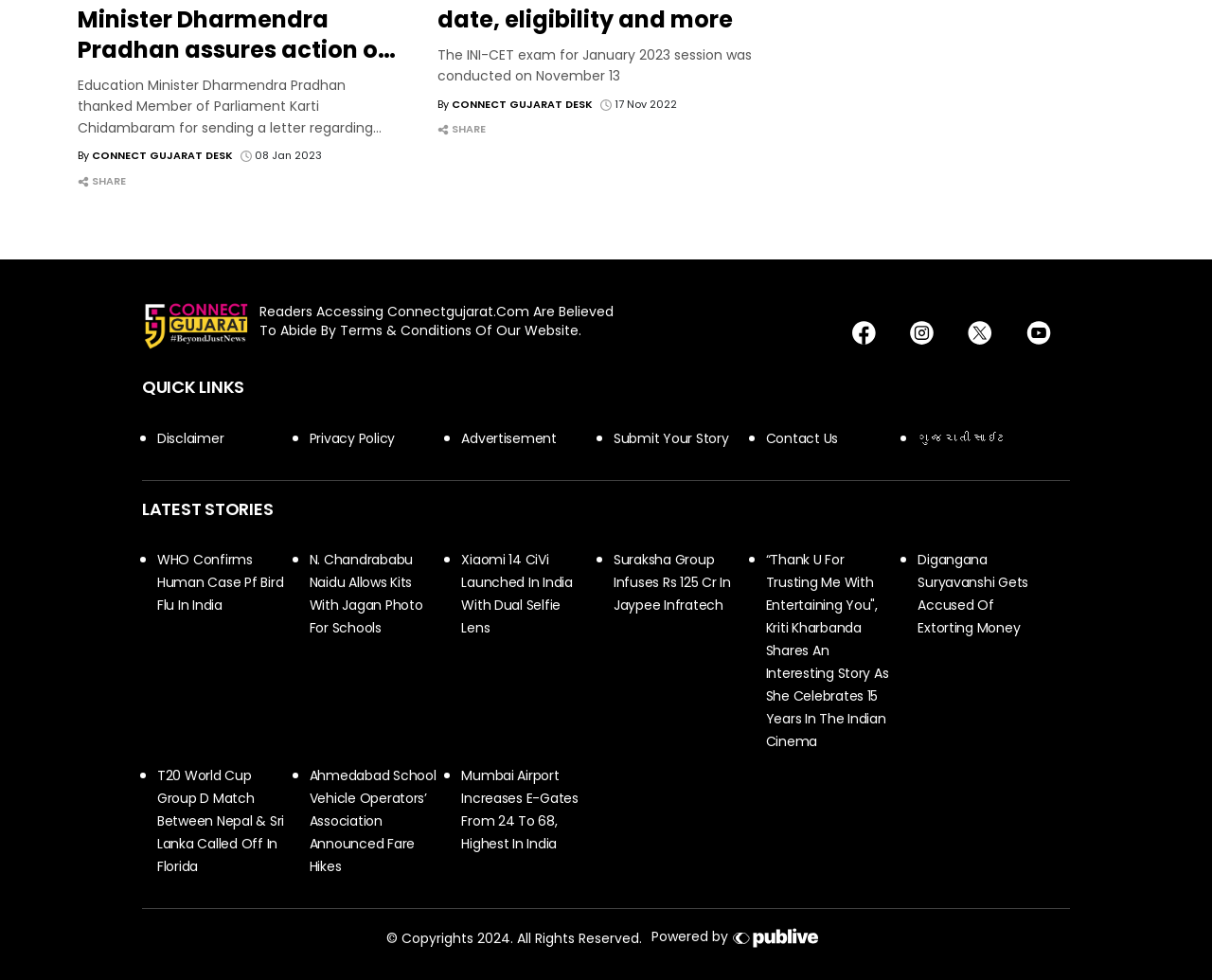What is the date of the INI-CET exam?
Please answer the question as detailed as possible.

The question can be answered by looking at the static text element 'The INI-CET exam for January 2023 session was conducted on November 13'.